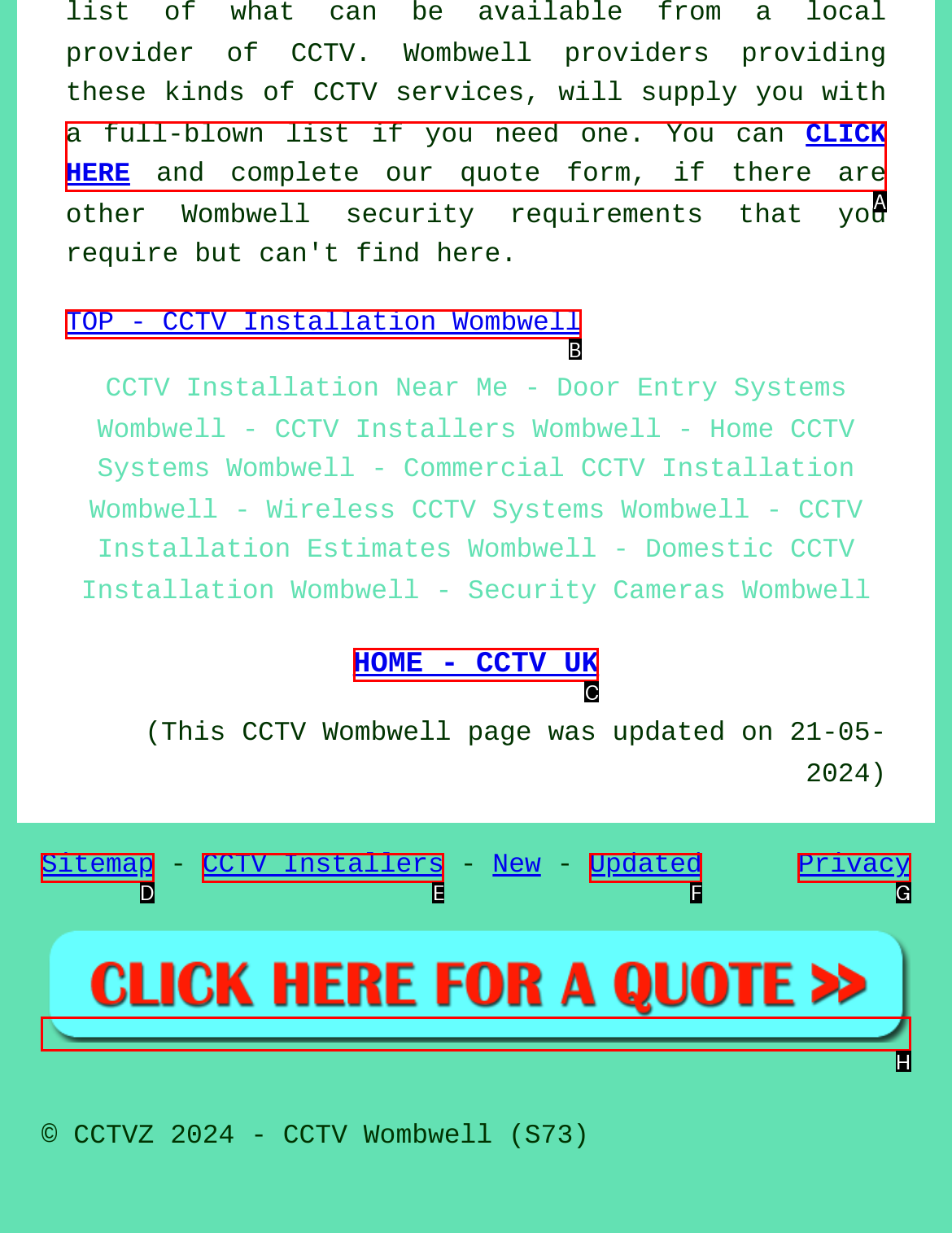To execute the task: contact us, which one of the highlighted HTML elements should be clicked? Answer with the option's letter from the choices provided.

None